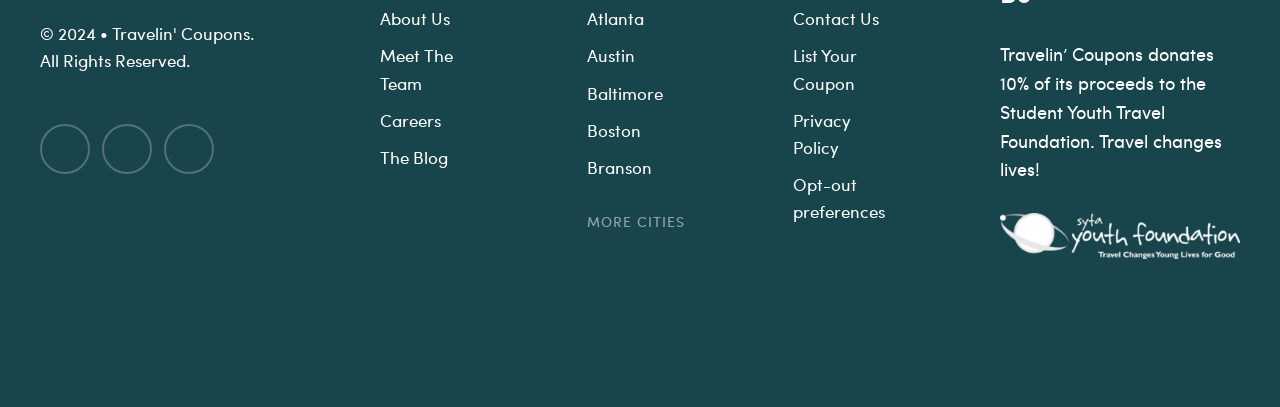What is the name of the foundation supported by Travelin’ Coupons?
Please answer the question with a single word or phrase, referencing the image.

Student Youth Travel Foundation